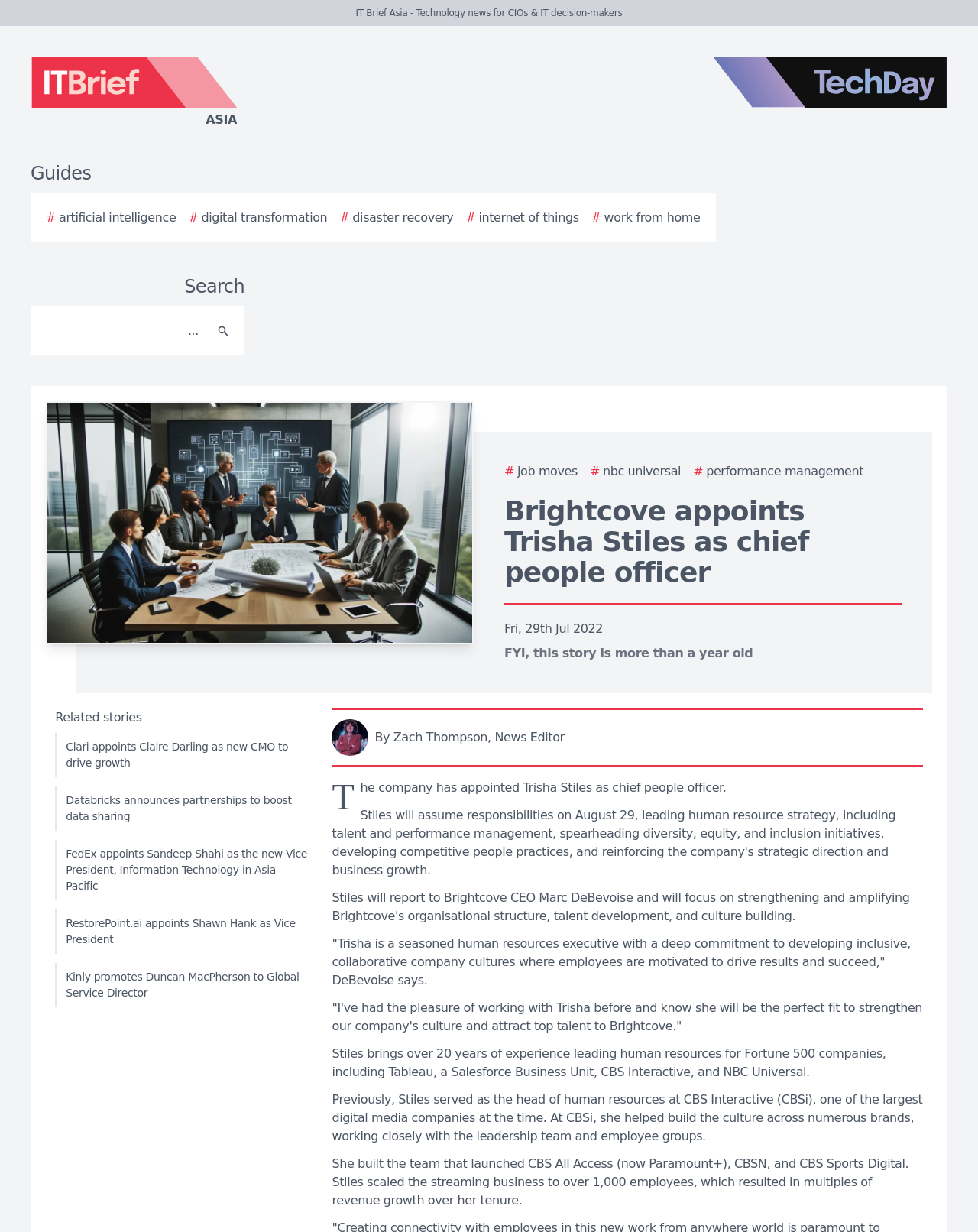What is the topic of the link '# performance management'?
Please utilize the information in the image to give a detailed response to the question.

I found the answer by looking at the link '# performance management' on the webpage. The '#' symbol indicates that it is a topic or category, and the text 'performance management' clearly indicates that it is related to performance management.